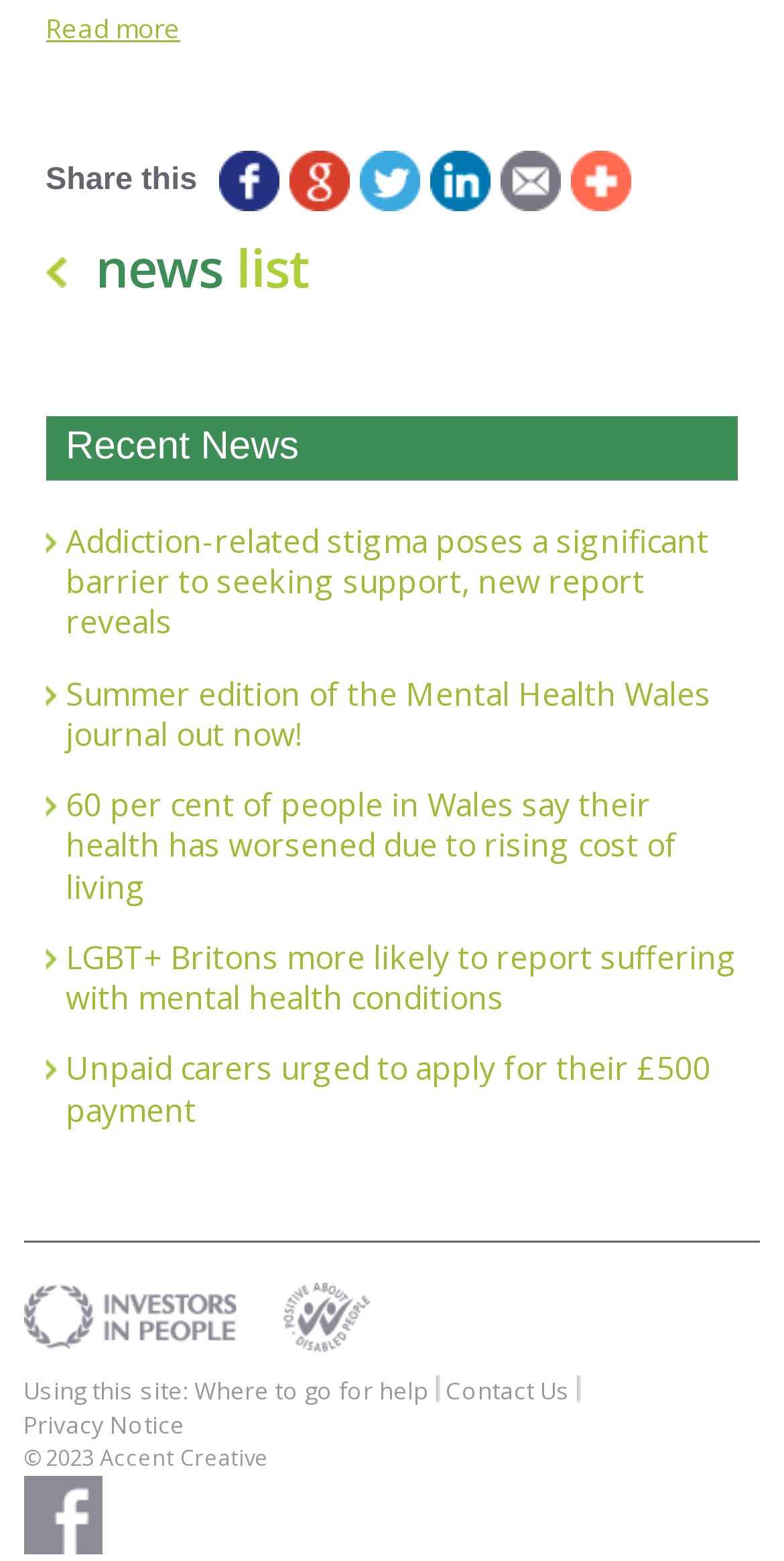Given the content of the image, can you provide a detailed answer to the question?
What is the copyright year of the website?

I found the link element '© 2023' at the bottom of the webpage, which indicates the copyright year of the website.